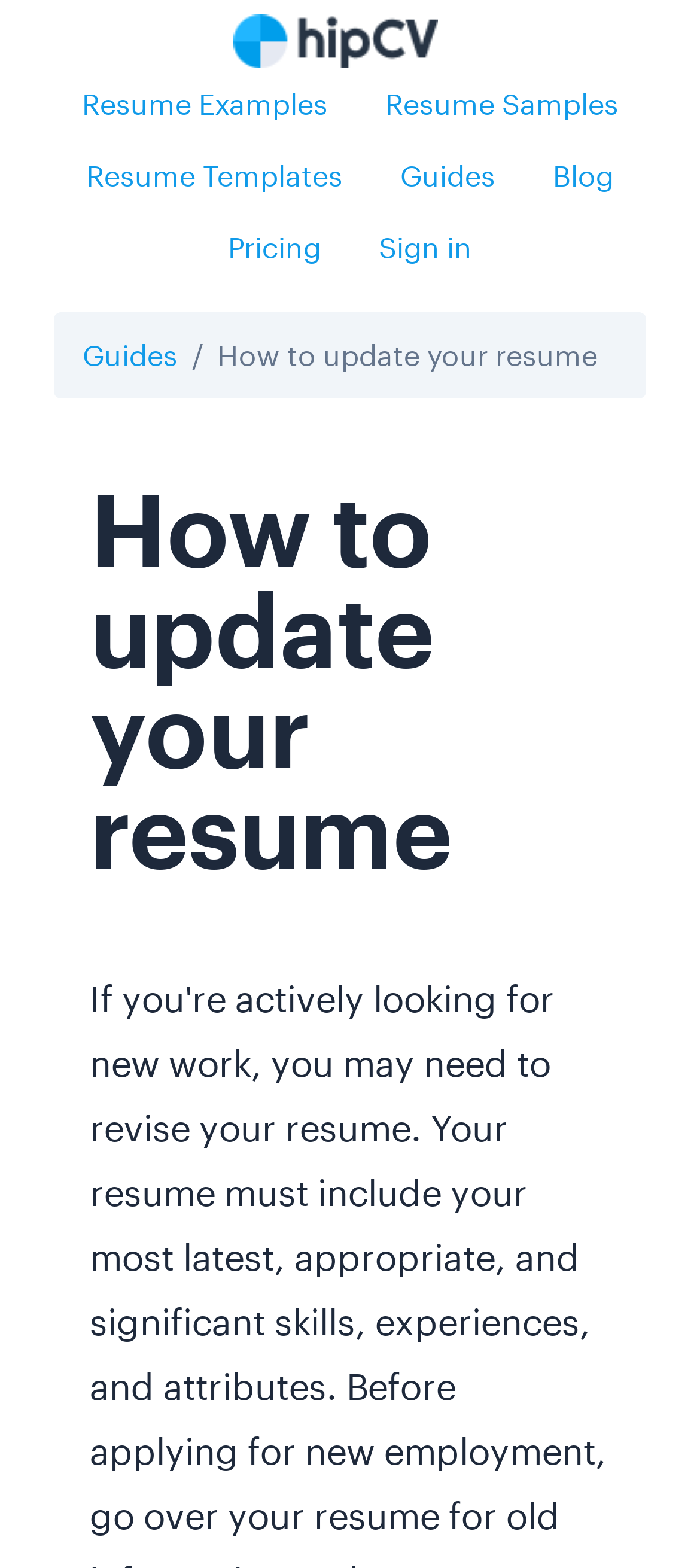Identify the bounding box coordinates for the UI element described as: "Blog".

[0.749, 0.089, 0.918, 0.135]